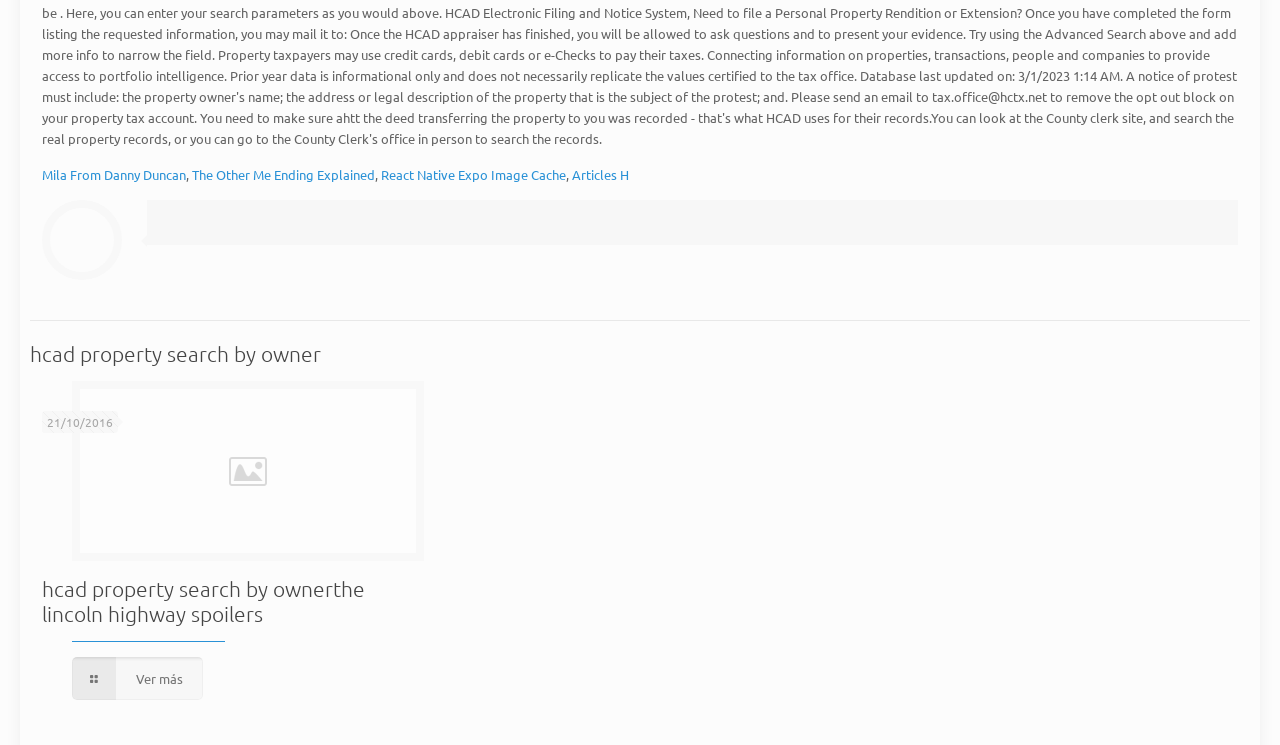Please give a succinct answer to the question in one word or phrase:
What is the text of the second heading on the webpage?

hcad property search by ownerthe lincoln highway spoilers